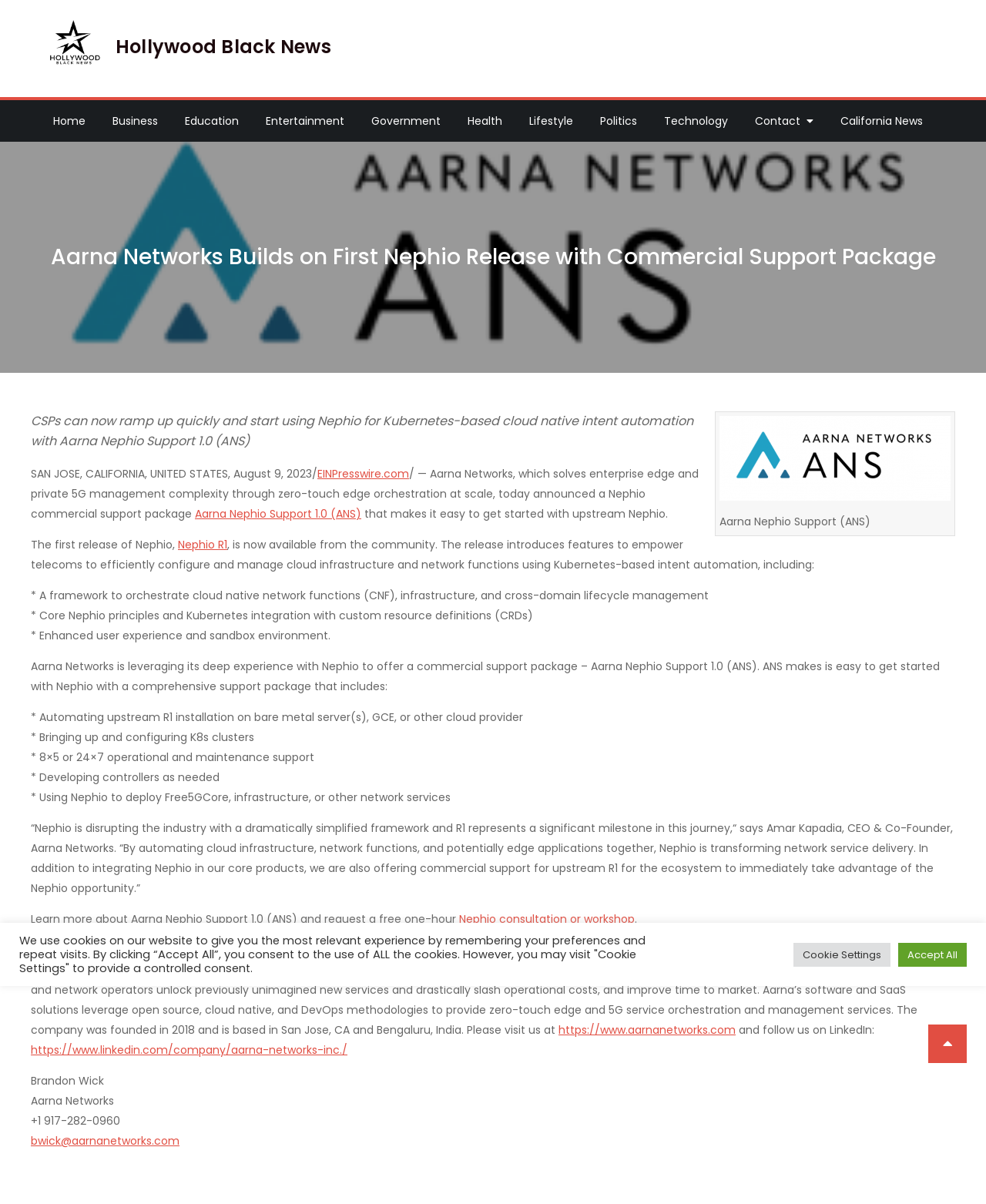Provide a brief response to the question using a single word or phrase: 
What is the name of the company offering commercial support package?

Aarna Networks